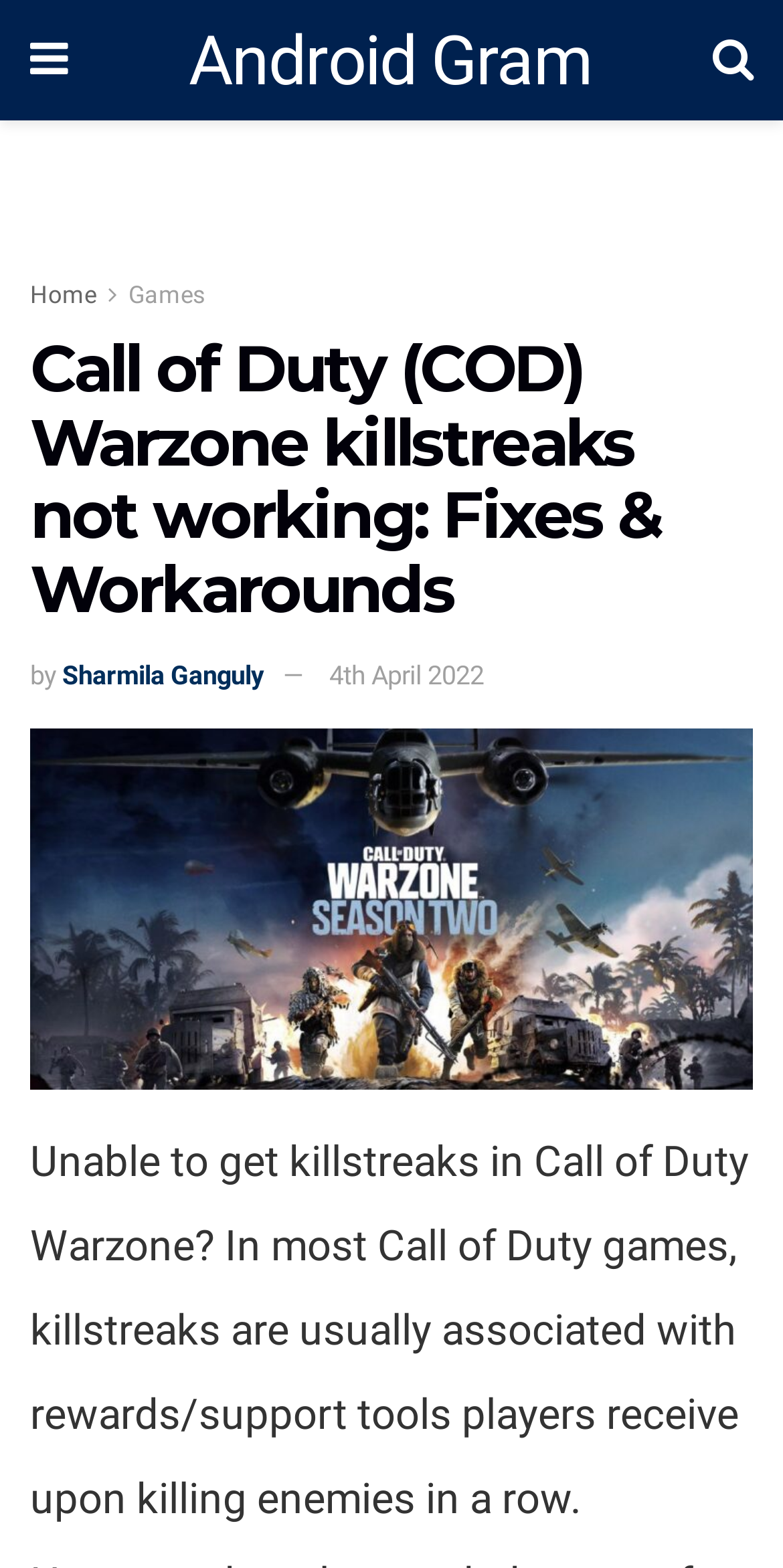What is the website's name?
Refer to the image and provide a concise answer in one word or phrase.

Android Gram